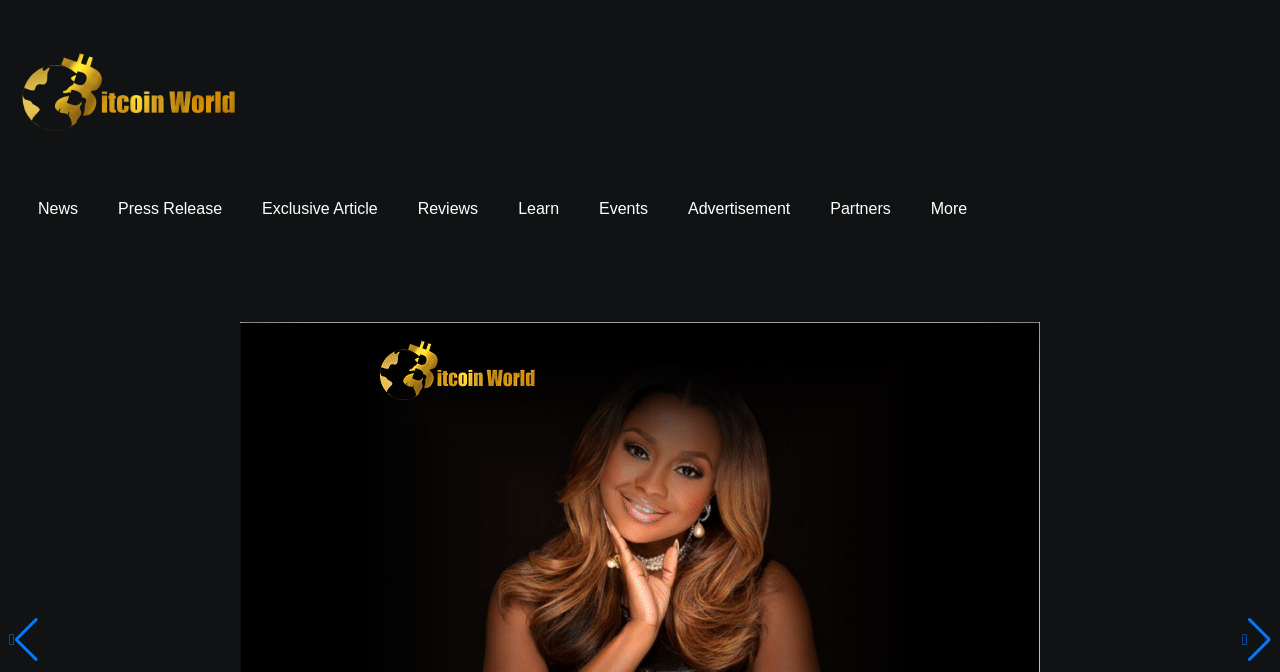What is the logo of the website?
Based on the visual, give a brief answer using one word or a short phrase.

BitcoinWorld